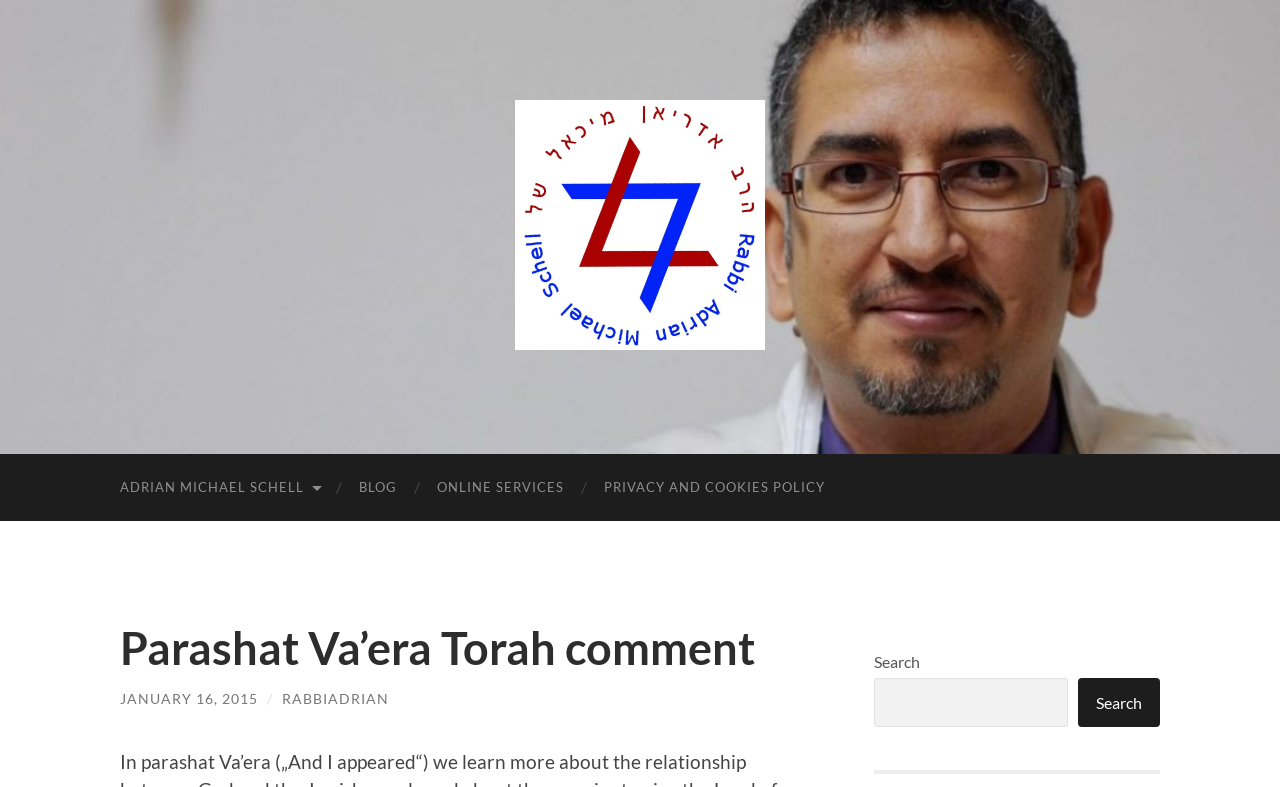Provide the bounding box coordinates of the HTML element this sentence describes: "parent_node: Search name="s"".

[0.683, 0.862, 0.834, 0.924]